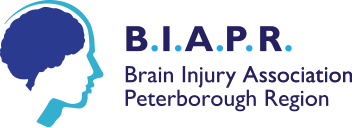Please examine the image and provide a detailed answer to the question: What is the purpose of the Brain Injury Association Peterborough Region?

The caption states that the logo symbolizes the association's commitment to supporting individuals affected by brain injuries, providing resources, assistance, and community engagement, which implies that the organization's primary goal is to help those affected by brain injuries.